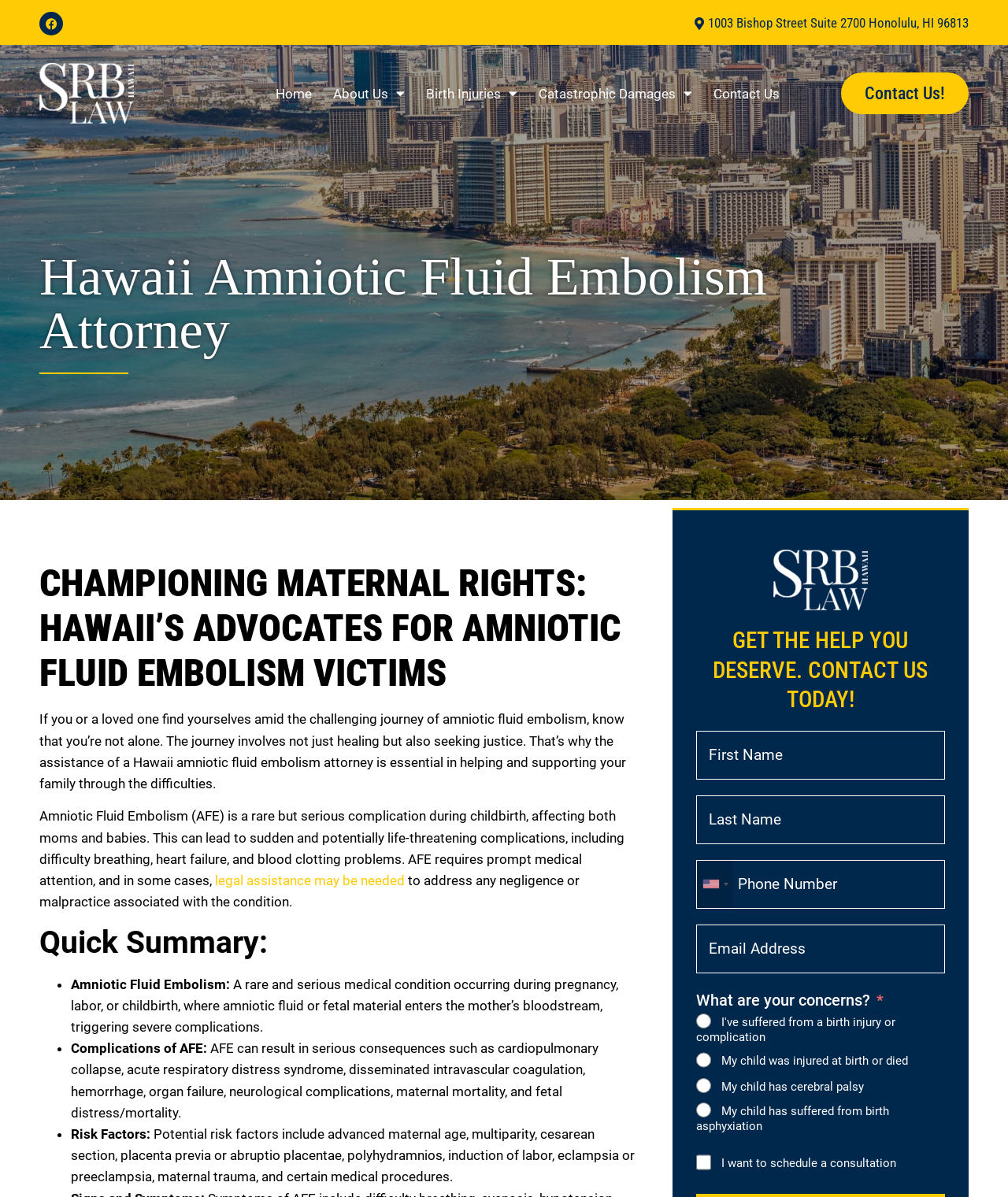What is the purpose of the contact form?
Based on the image, please offer an in-depth response to the question.

The contact form is located at the bottom of the webpage, with a heading 'GET THE HELP YOU DESERVE. CONTACT US TODAY!' and several input fields. The purpose of this form is to allow users to contact the law firm to get help, likely related to Amniotic Fluid Embolism cases.